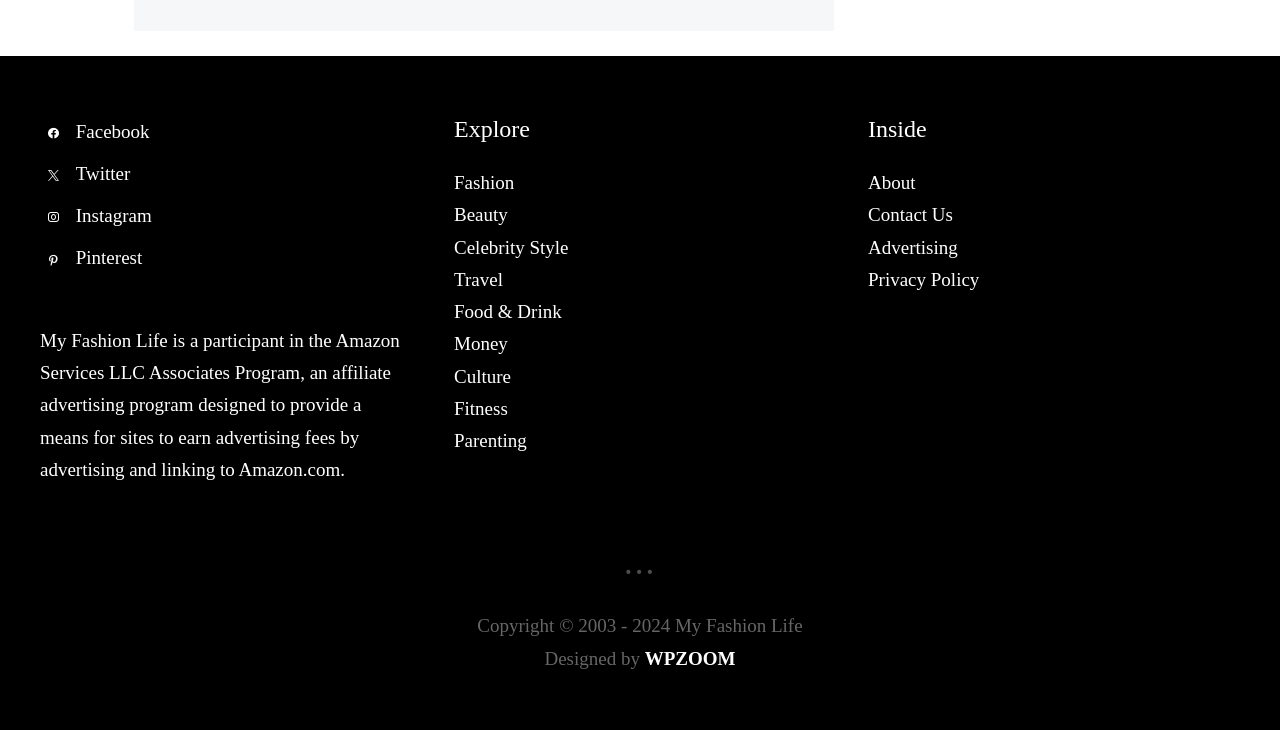Could you determine the bounding box coordinates of the clickable element to complete the instruction: "Explore Fashion"? Provide the coordinates as four float numbers between 0 and 1, i.e., [left, top, right, bottom].

[0.355, 0.236, 0.402, 0.264]